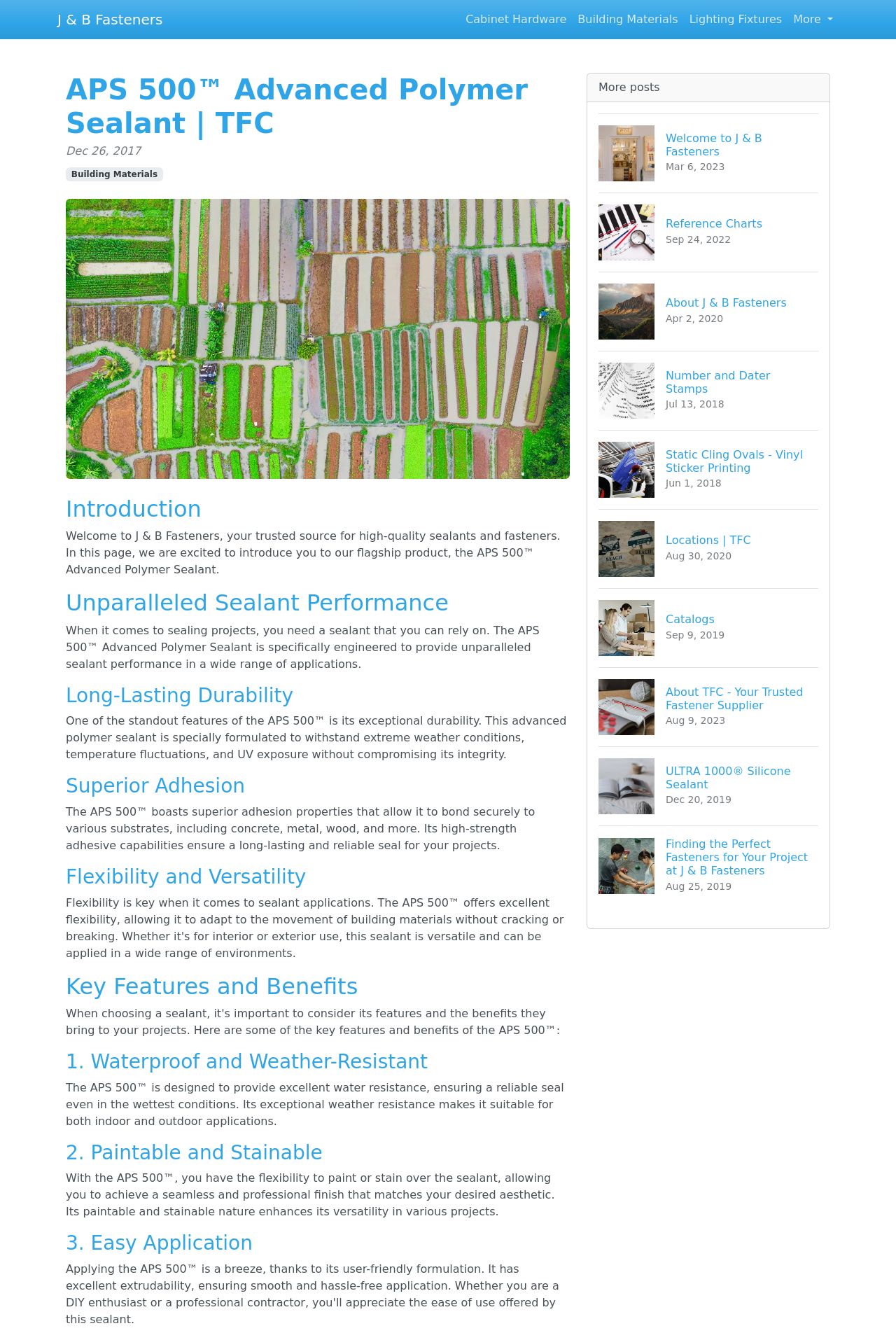What is the purpose of the APS 500 sealant?
Carefully analyze the image and provide a thorough answer to the question.

The page states that 'when it comes to sealing projects, you need a sealant that you can rely on', implying that the purpose of the APS 500 sealant is for sealing projects.